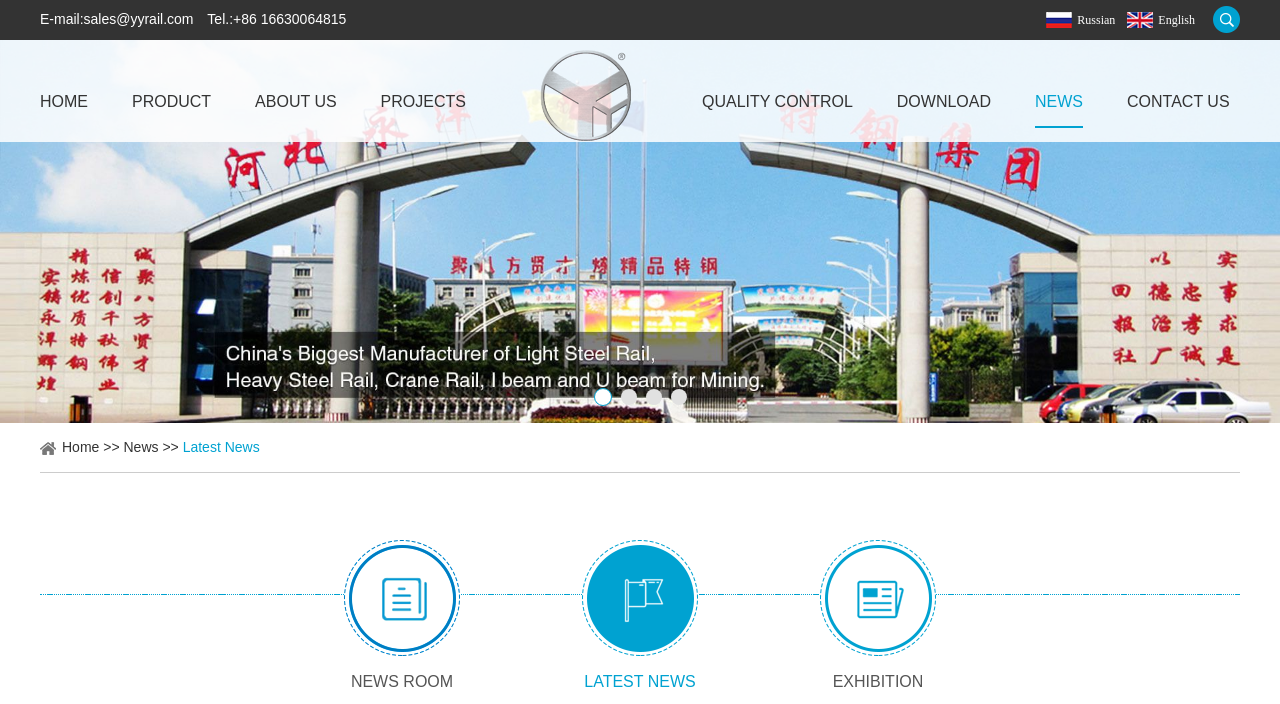Kindly provide the bounding box coordinates of the section you need to click on to fulfill the given instruction: "Click the DOWNLOAD link".

[0.701, 0.132, 0.774, 0.179]